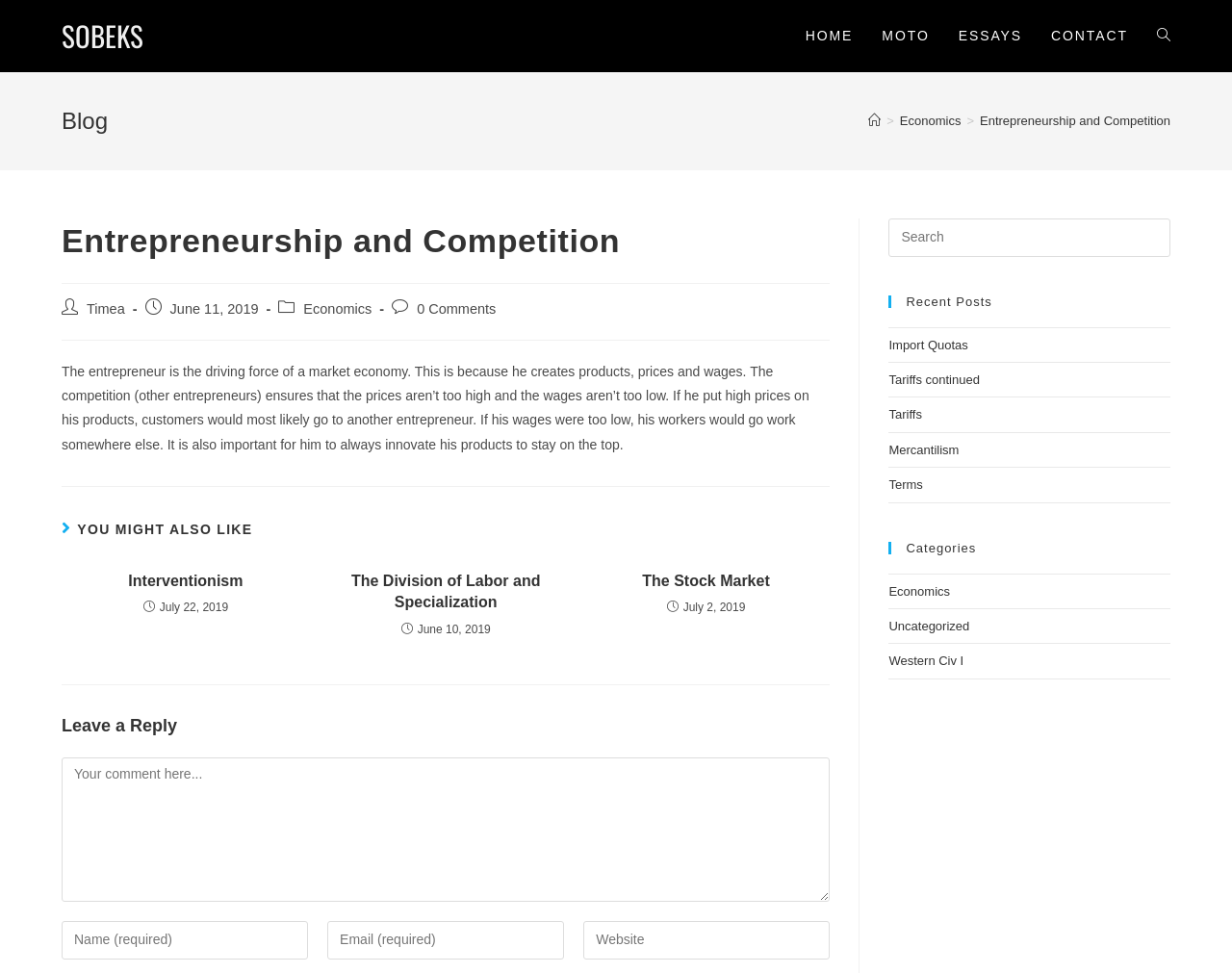Locate the bounding box coordinates of the clickable region necessary to complete the following instruction: "Search the website". Provide the coordinates in the format of four float numbers between 0 and 1, i.e., [left, top, right, bottom].

[0.927, 0.0, 0.962, 0.074]